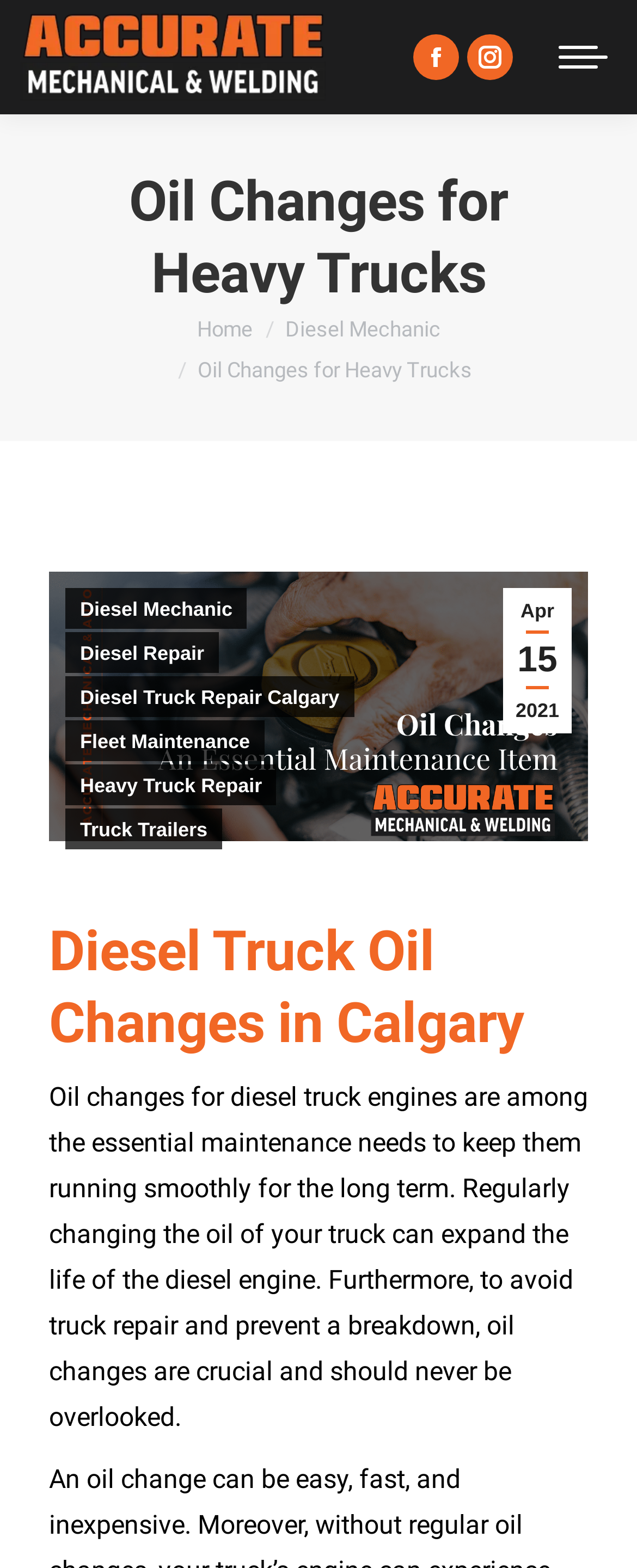Extract the bounding box of the UI element described as: "Home".

[0.309, 0.202, 0.396, 0.218]